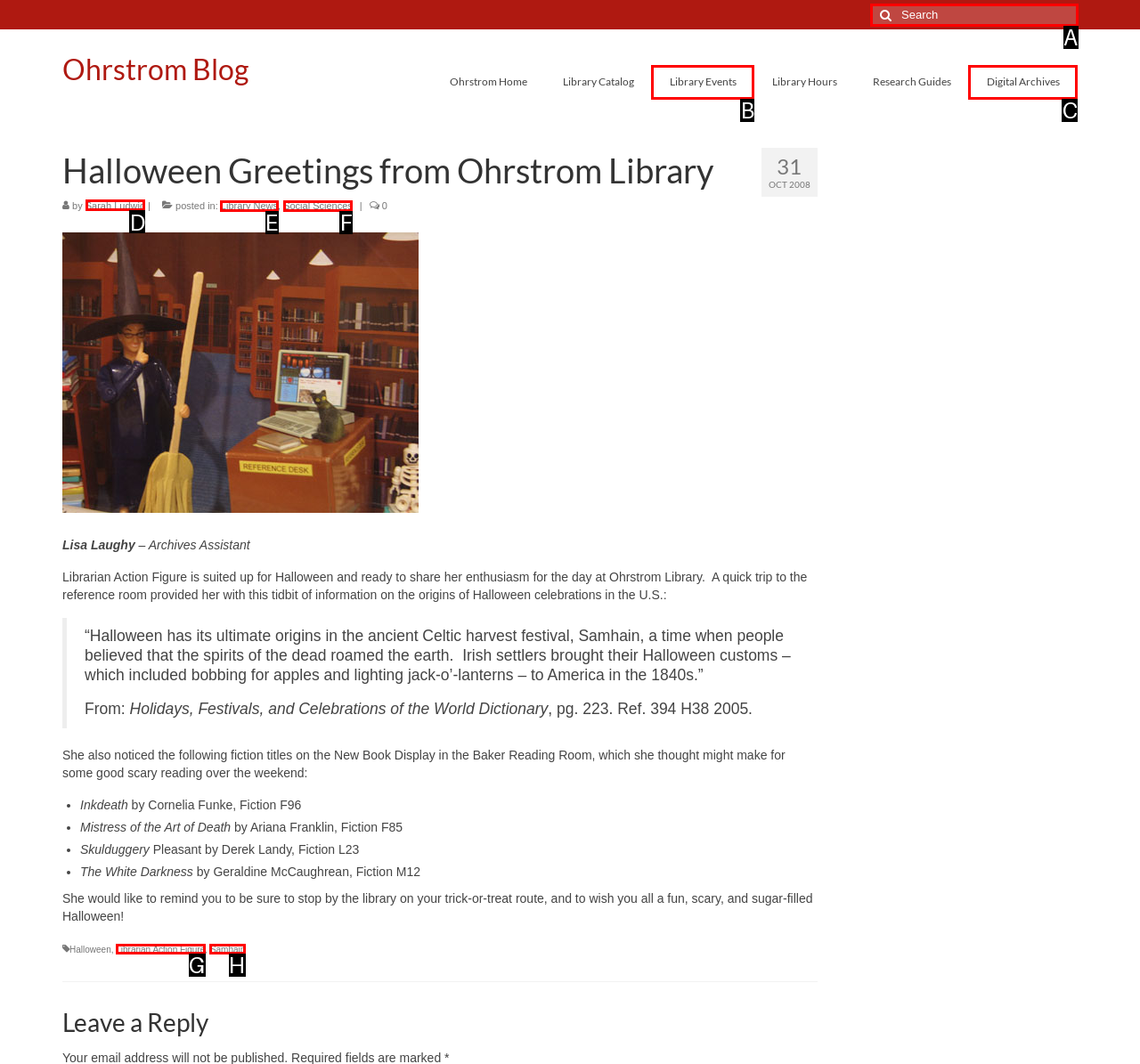Select the correct HTML element to complete the following task: Read the article by Sarah Ludwig
Provide the letter of the choice directly from the given options.

D